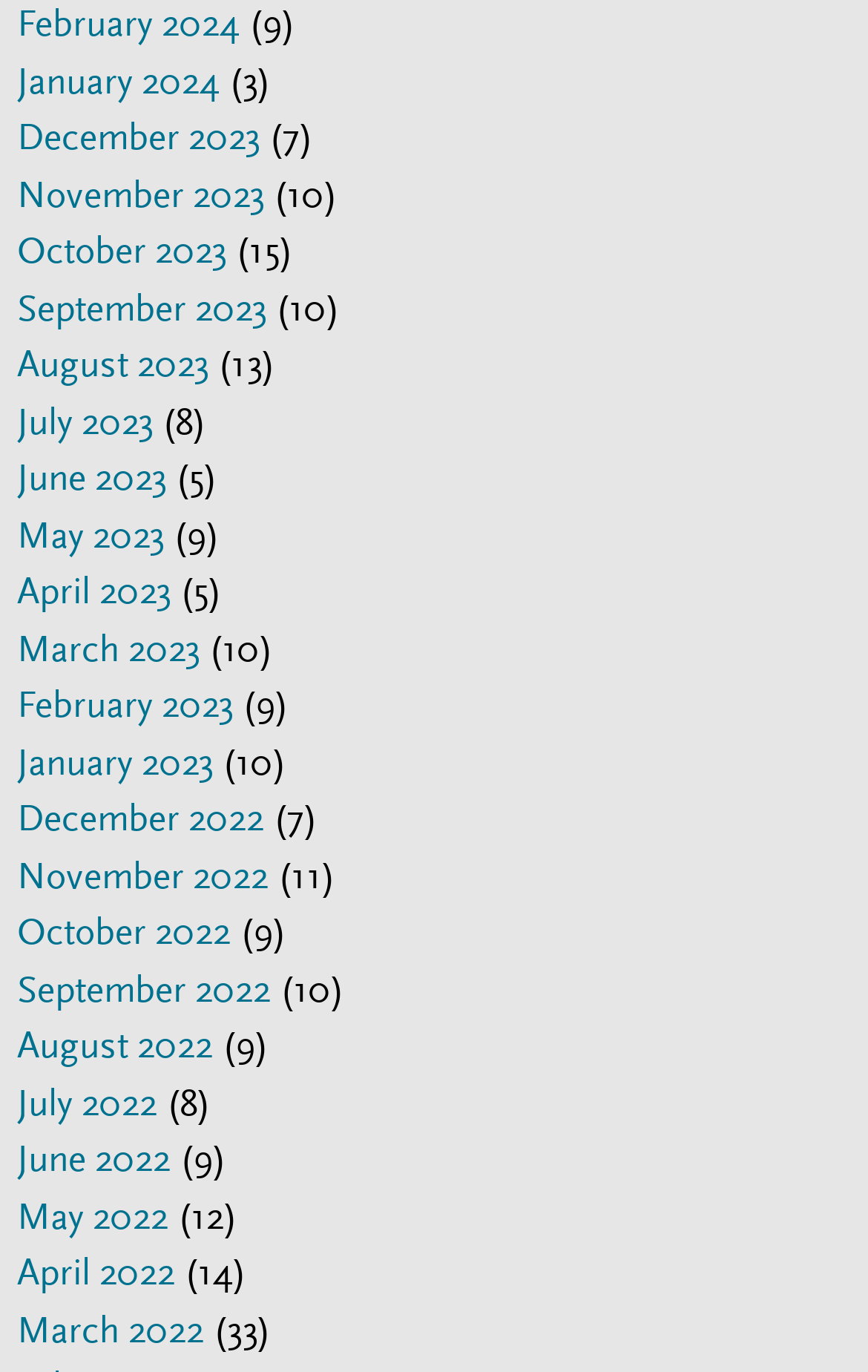What is the earliest month listed?
Provide an in-depth and detailed answer to the question.

By examining the list of links on the webpage, I found that the earliest month listed is December 2022, which is located at the bottom of the list.